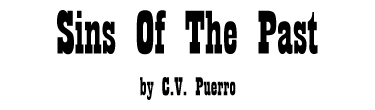What theme is hinted at in the literary piece?
Using the visual information, respond with a single word or phrase.

morality